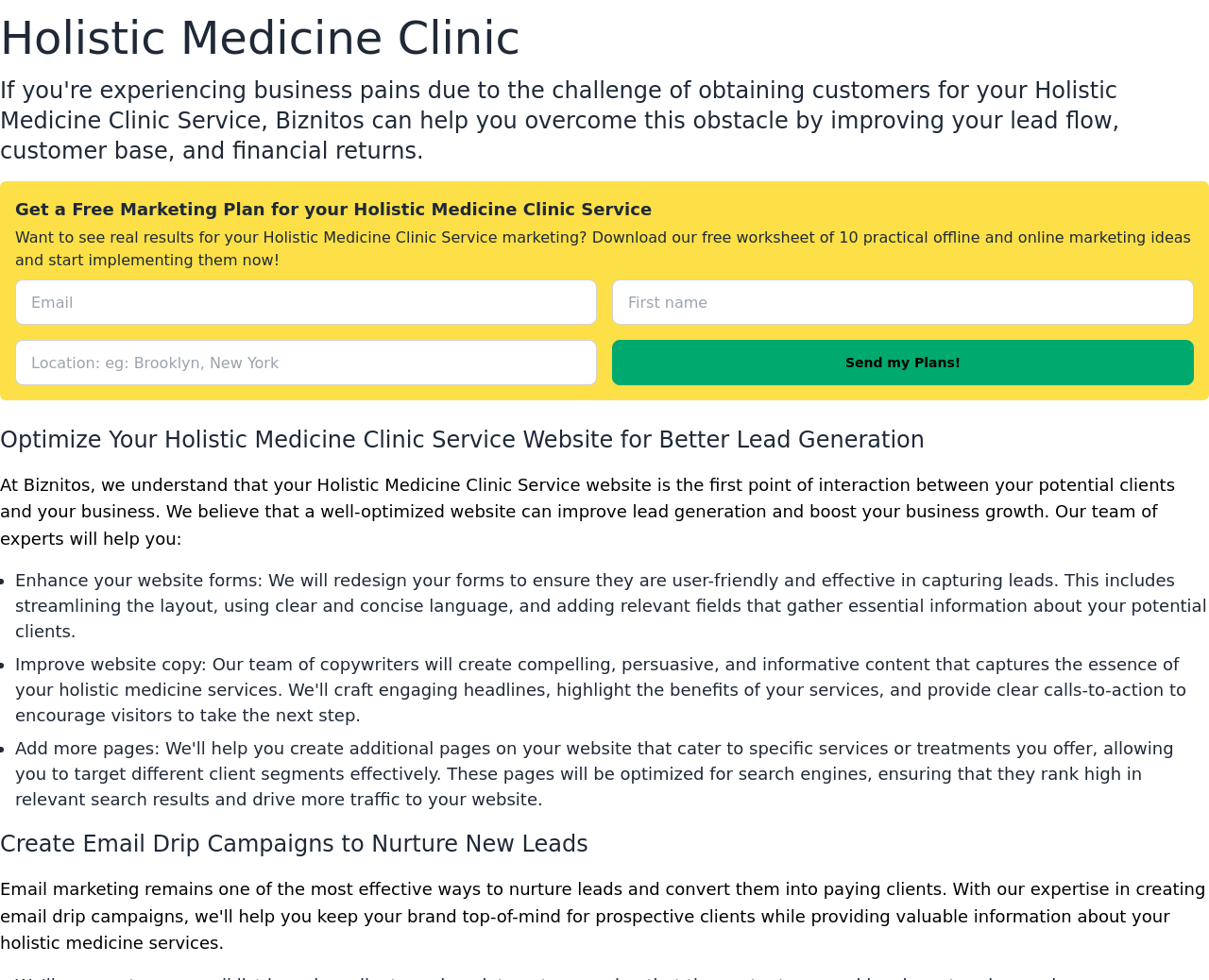Highlight the bounding box coordinates of the element that should be clicked to carry out the following instruction: "Send a request for consultation". The coordinates must be given as four float numbers ranging from 0 to 1, i.e., [left, top, right, bottom].

[0.562, 0.821, 0.663, 0.863]